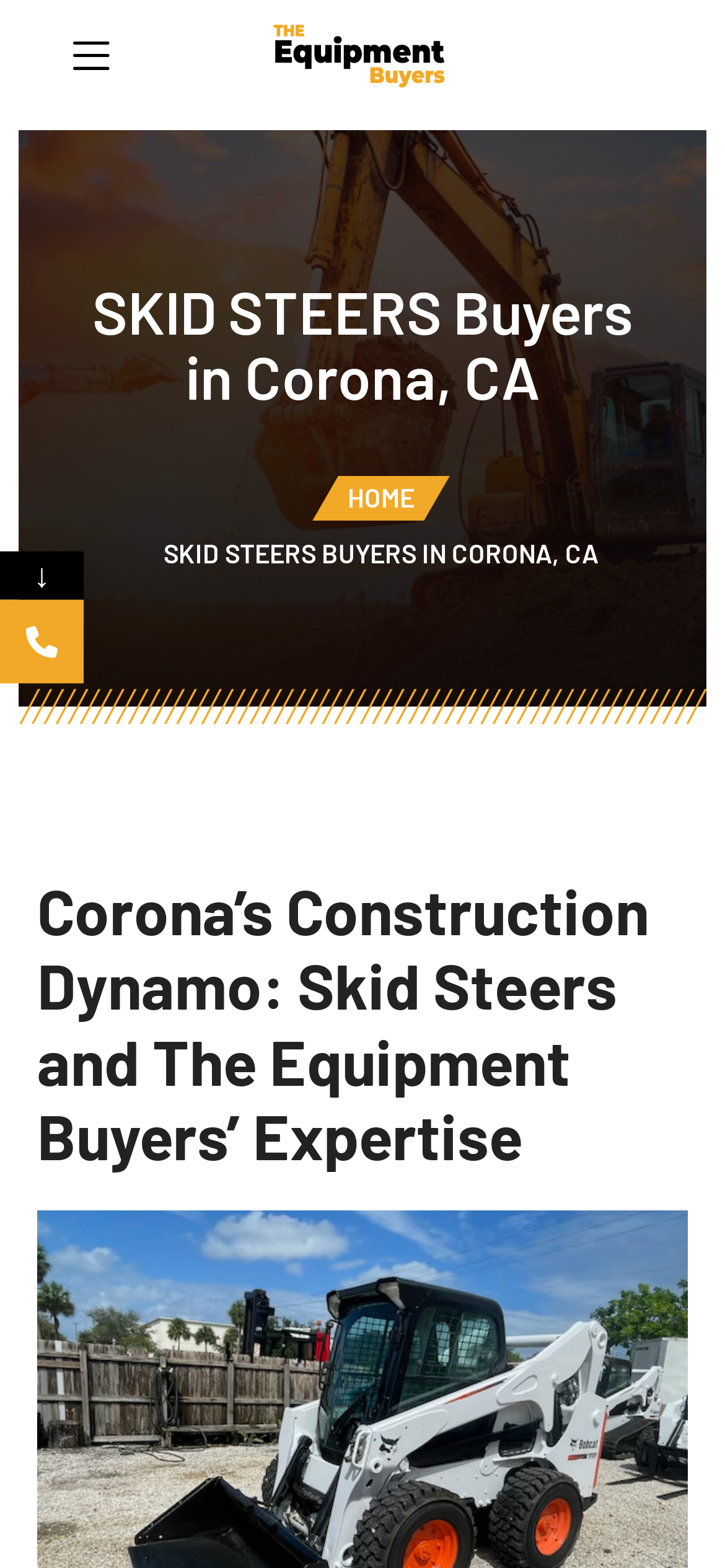Identify the bounding box coordinates for the UI element described by the following text: "alt="The Equipment Buyers"". Provide the coordinates as four float numbers between 0 and 1, in the format [left, top, right, bottom].

[0.368, 0.012, 0.632, 0.059]